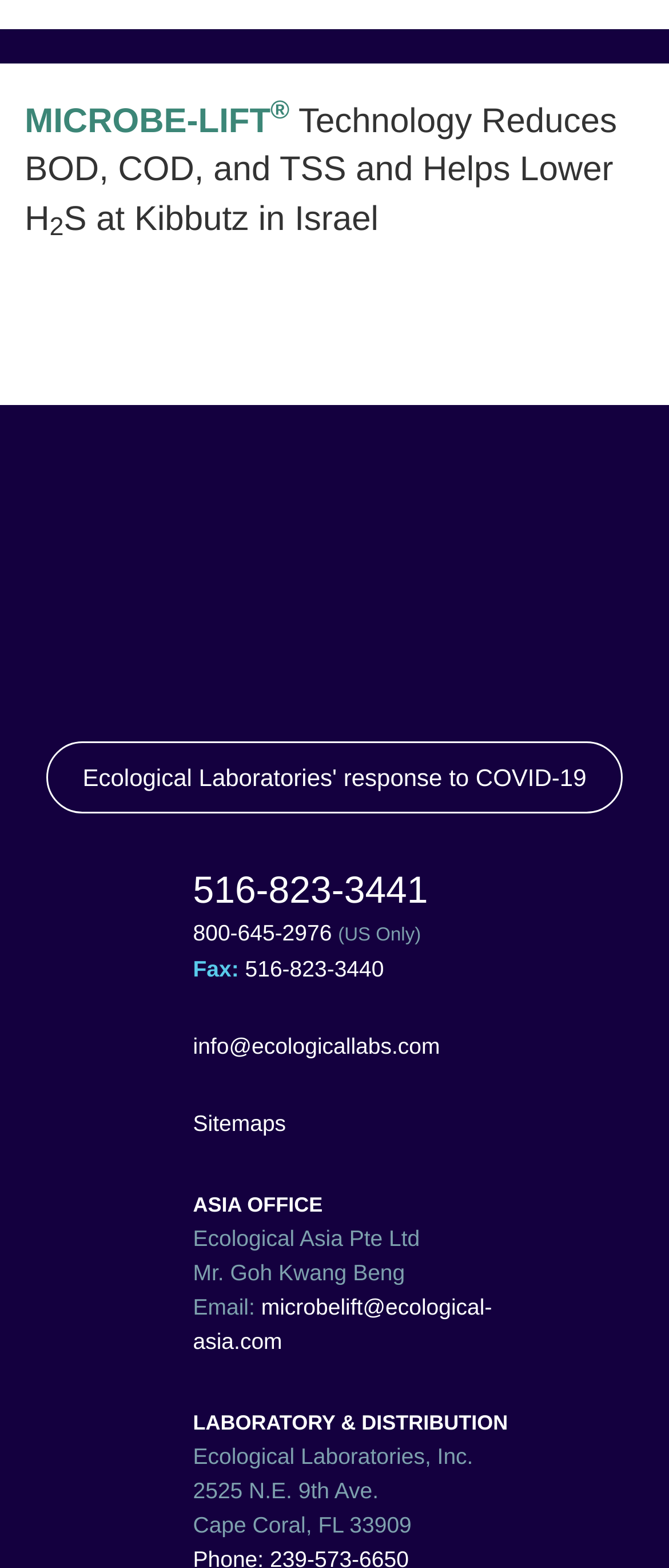Identify the bounding box coordinates of the area that should be clicked in order to complete the given instruction: "Call 516-823-3441". The bounding box coordinates should be four float numbers between 0 and 1, i.e., [left, top, right, bottom].

[0.288, 0.554, 0.64, 0.581]